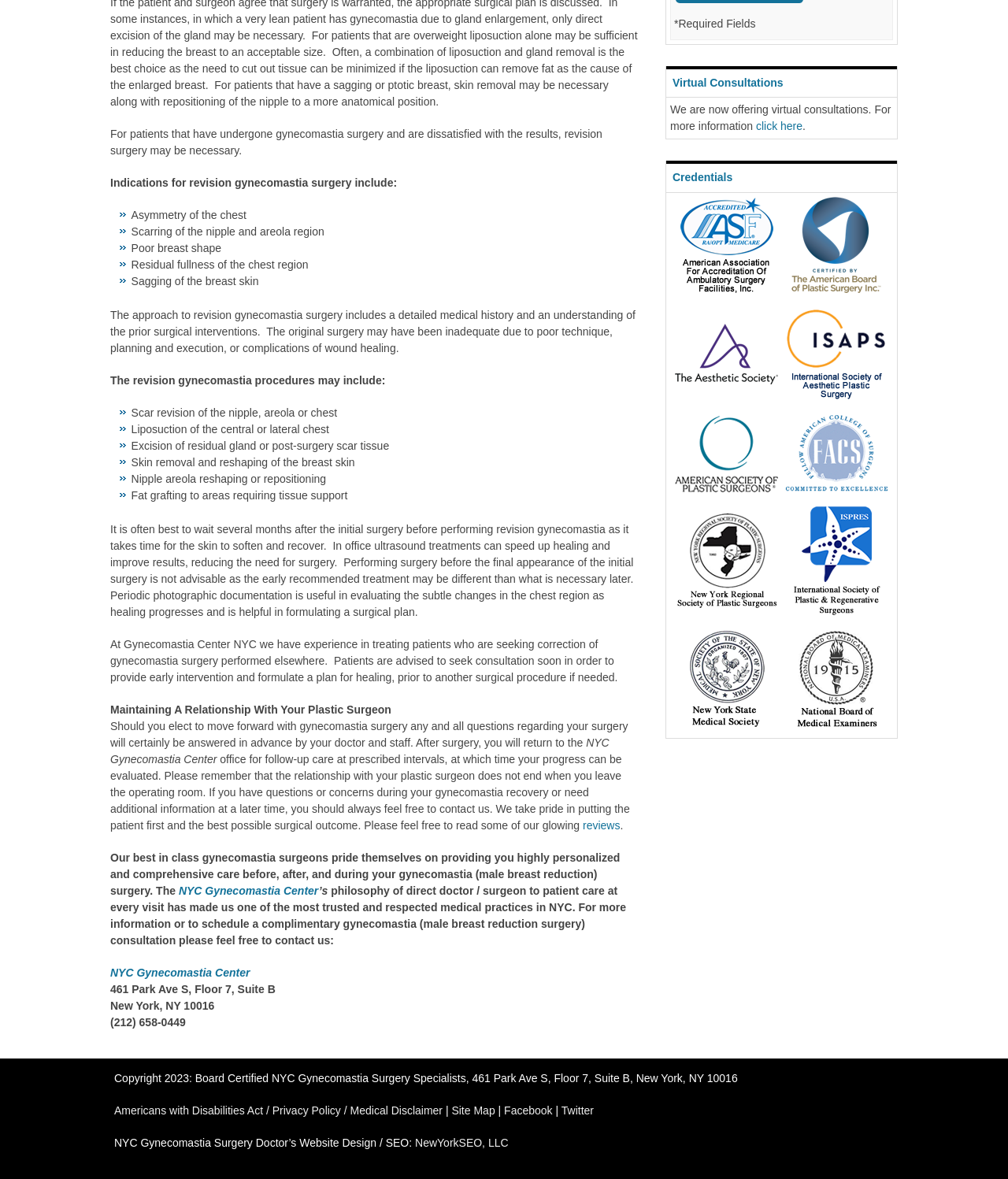Extract the bounding box coordinates for the UI element described as: "NYC Gynecomastia Center".

[0.177, 0.75, 0.316, 0.761]